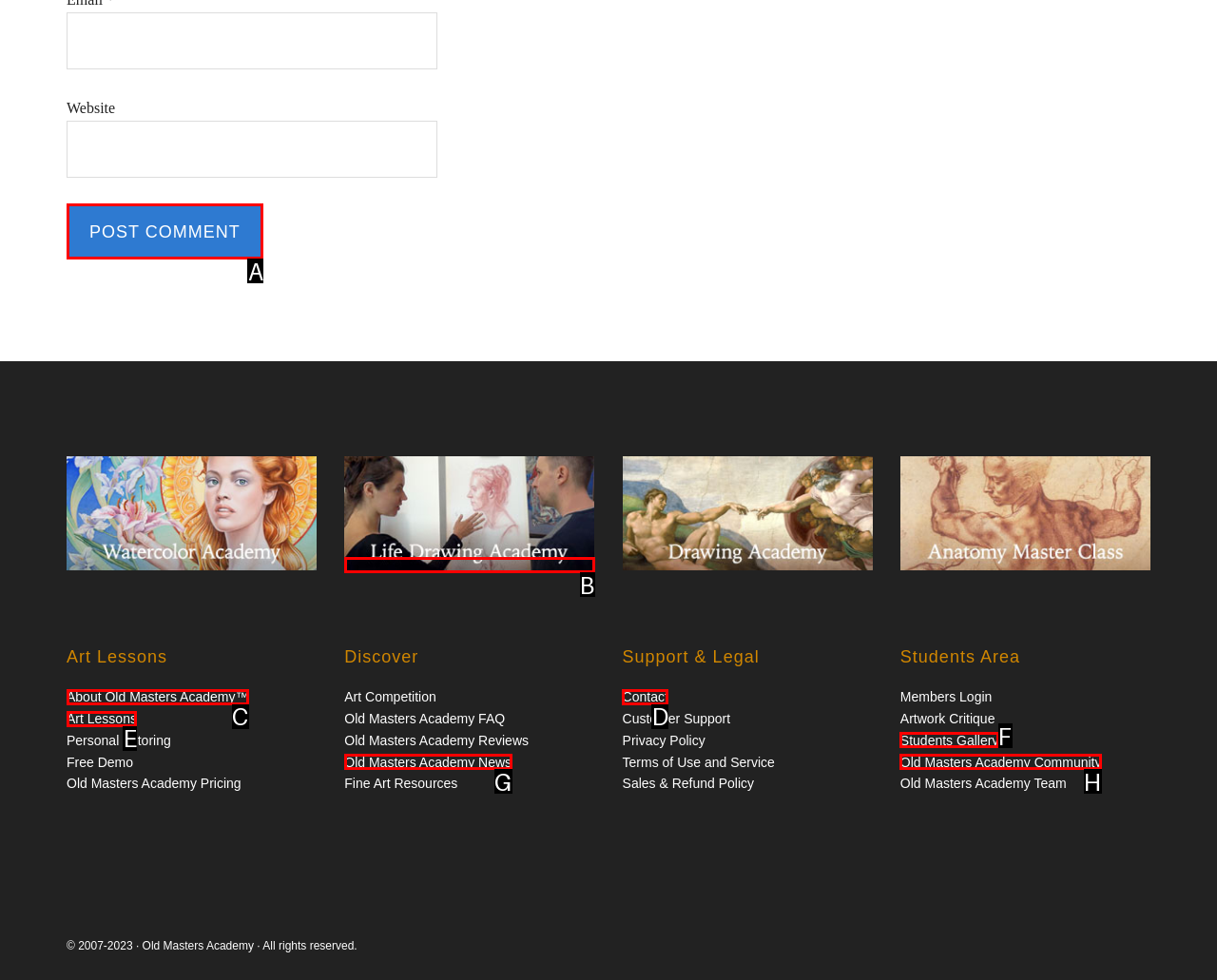Pick the option that should be clicked to perform the following task: Contact support
Answer with the letter of the selected option from the available choices.

D